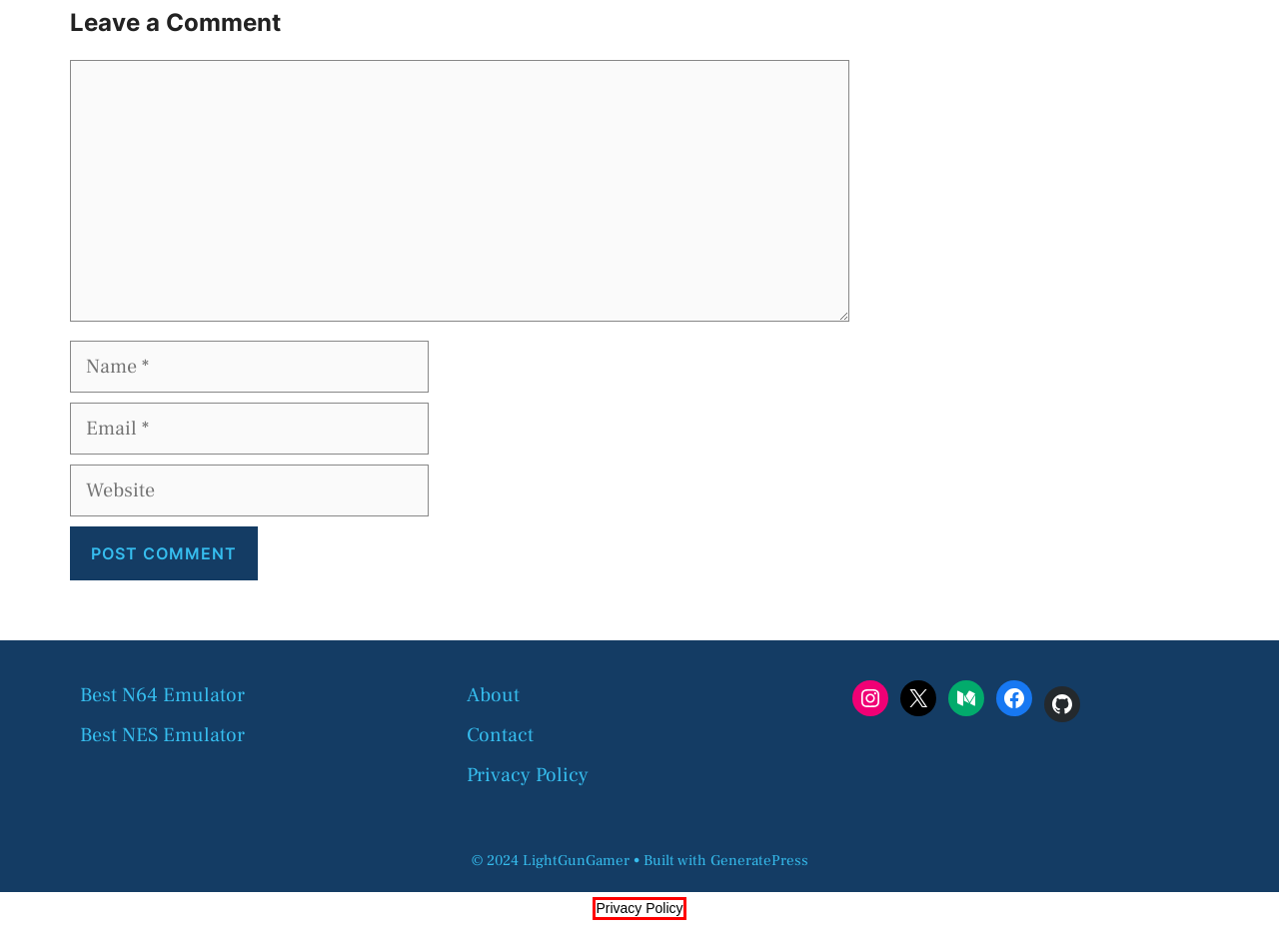You are provided with a screenshot of a webpage highlighting a UI element with a red bounding box. Choose the most suitable webpage description that matches the new page after clicking the element in the bounding box. Here are the candidates:
A. Rpcs3 Archives - LightGunGamer
B. Which Ps3's Are Backwards Compatible
C. Privacy Policy - LightGunGamer
D. What is Best NES Emulator for every Platform?
E. Snes9x Archives - LightGunGamer
F. Saturn Archives - LightGunGamer
G. Best N64 Emulators: A Comprehensive Review and Comparison
H. Retro Consoles Archives - LightGunGamer

C